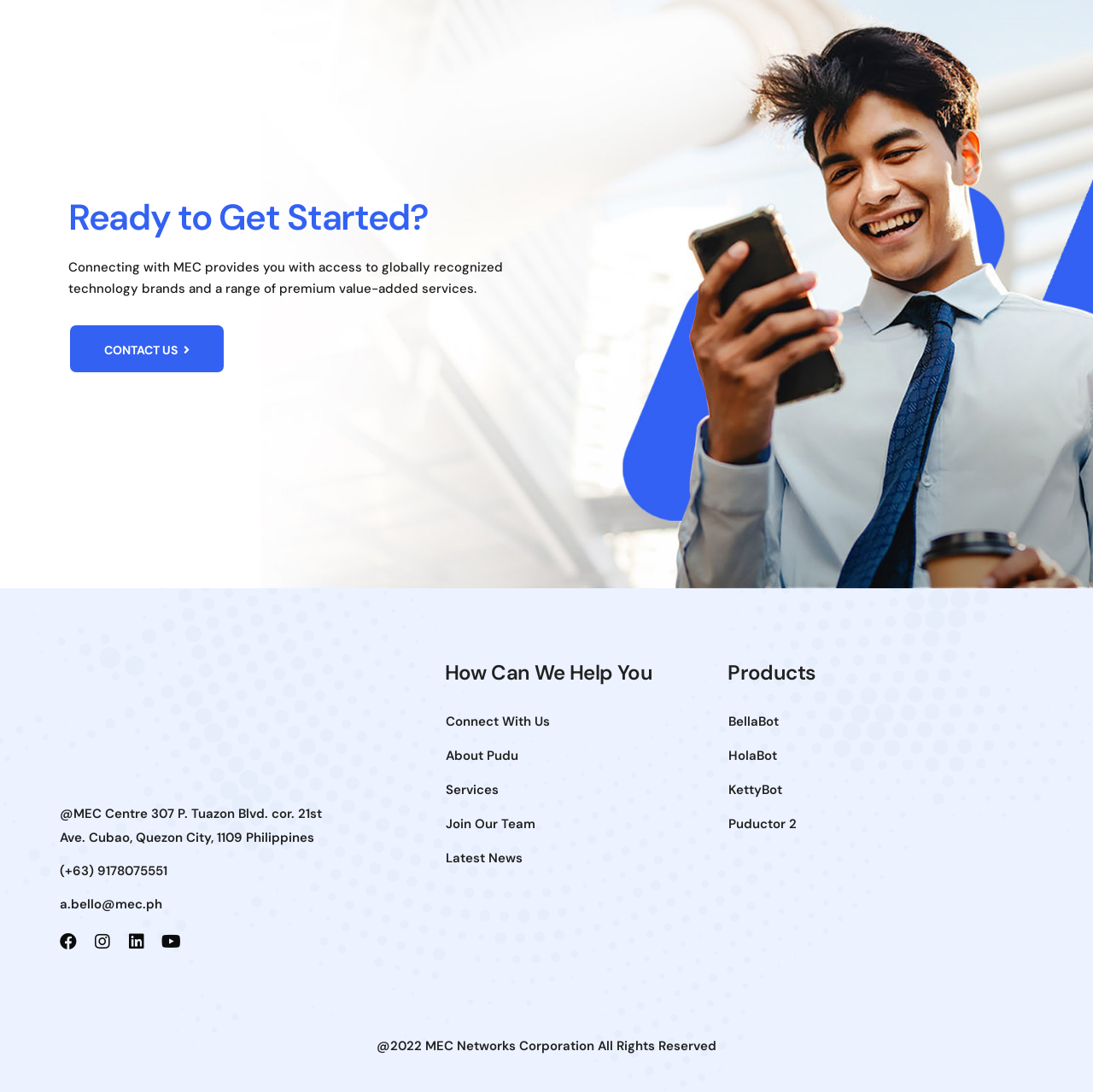What is the phone number listed?
Using the image provided, answer with just one word or phrase.

(+63) 9178075551